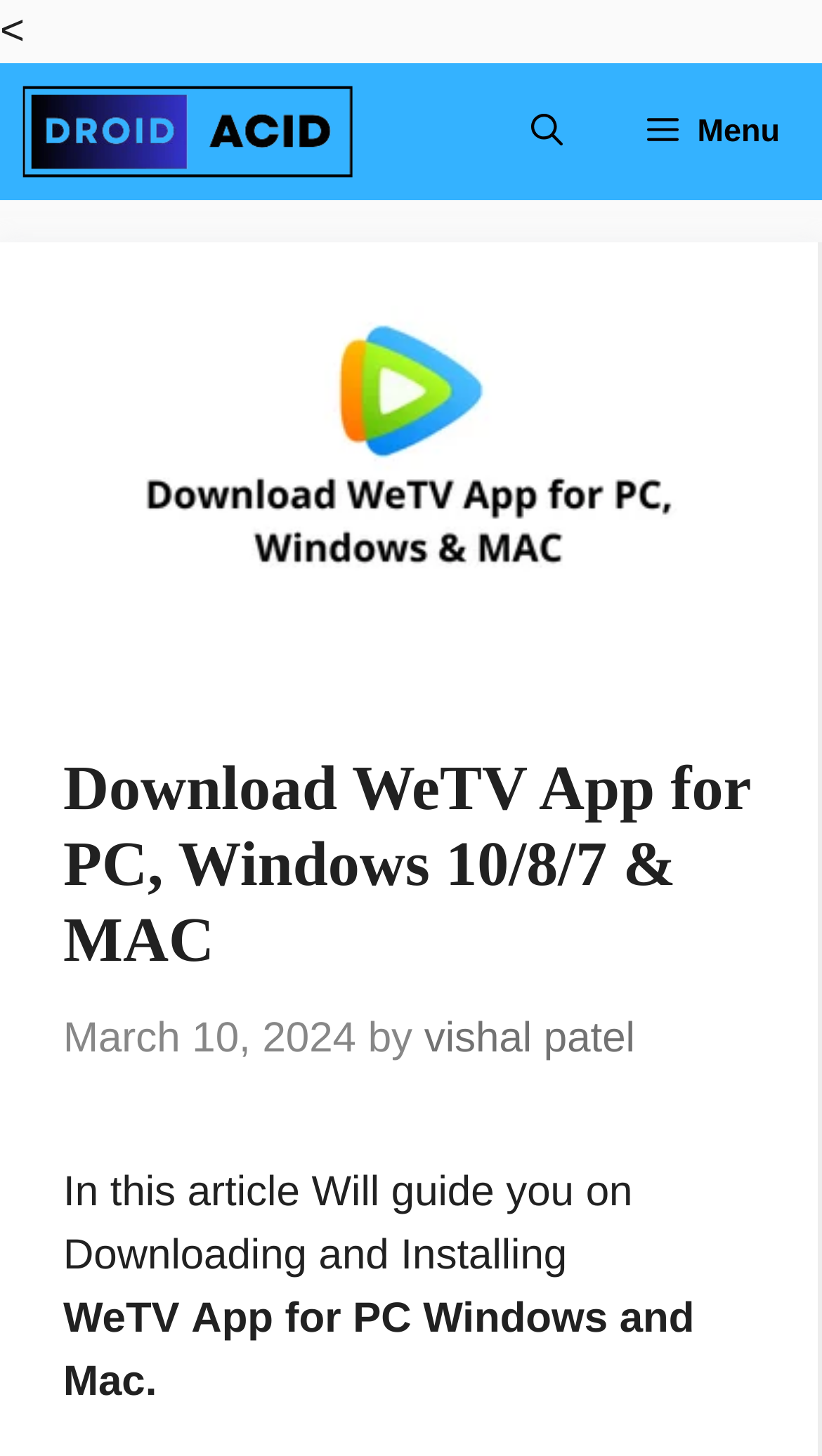What is the name of the app being discussed?
Answer the question with as much detail as possible.

I determined the answer by looking at the text content of the webpage, specifically the heading 'Download WeTV App for PC, Windows 10/8/7 & MAC' and the text 'WeTV App for PC Windows and Mac.' which suggests that the app being discussed is WeTV.